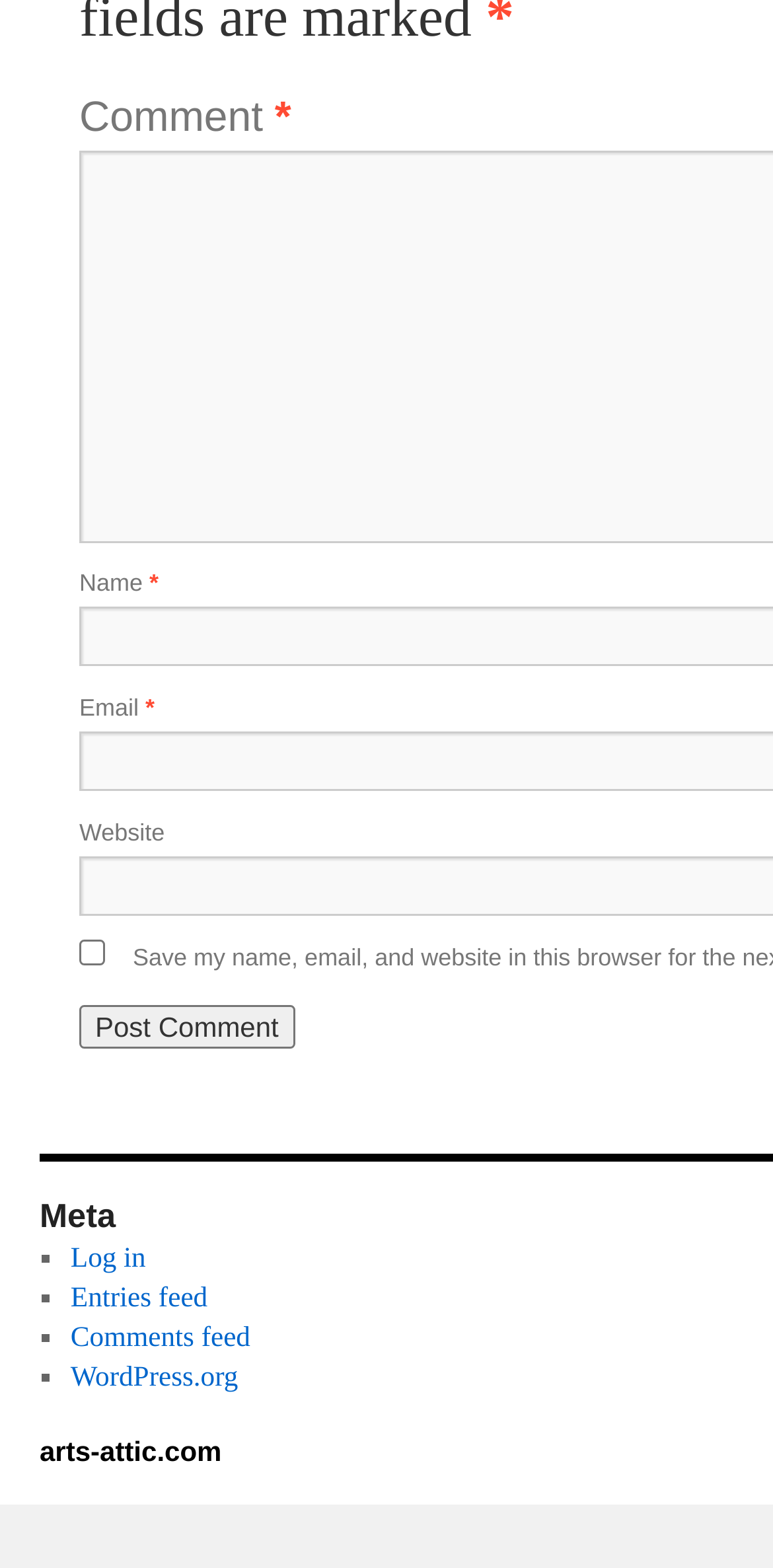Find the bounding box coordinates of the clickable area required to complete the following action: "download S8 clock widget original apk".

None